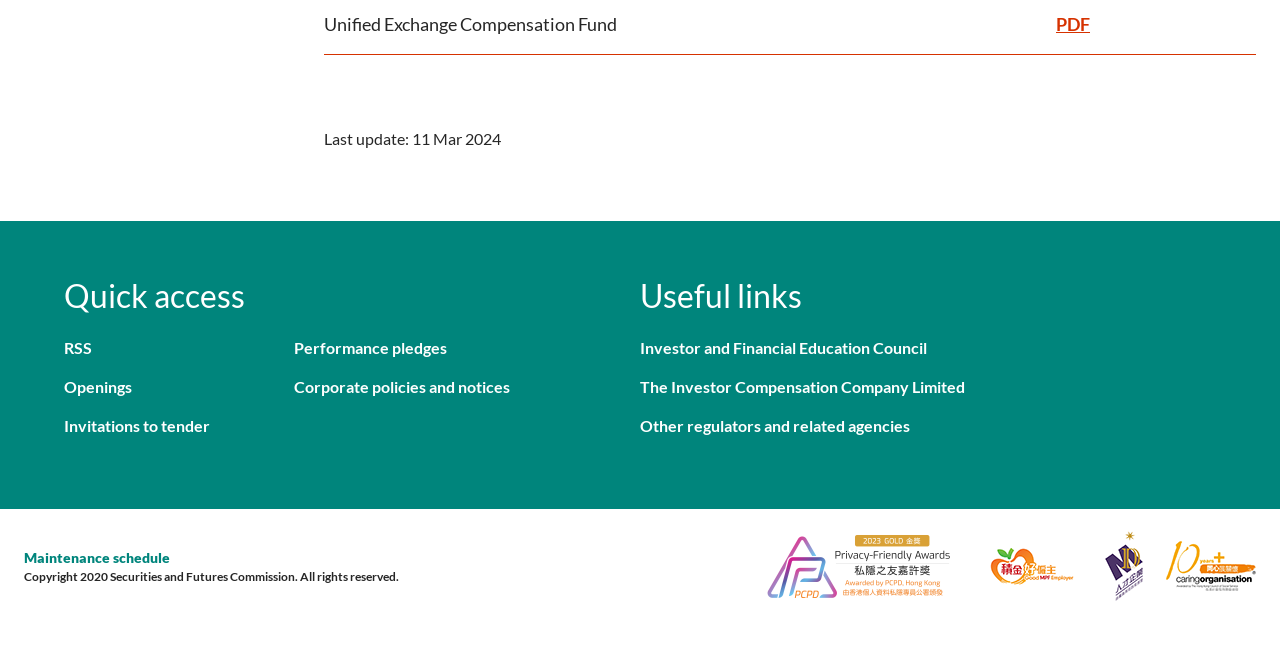What is the type of the link 'RSS'?
Please provide a single word or phrase answer based on the image.

link